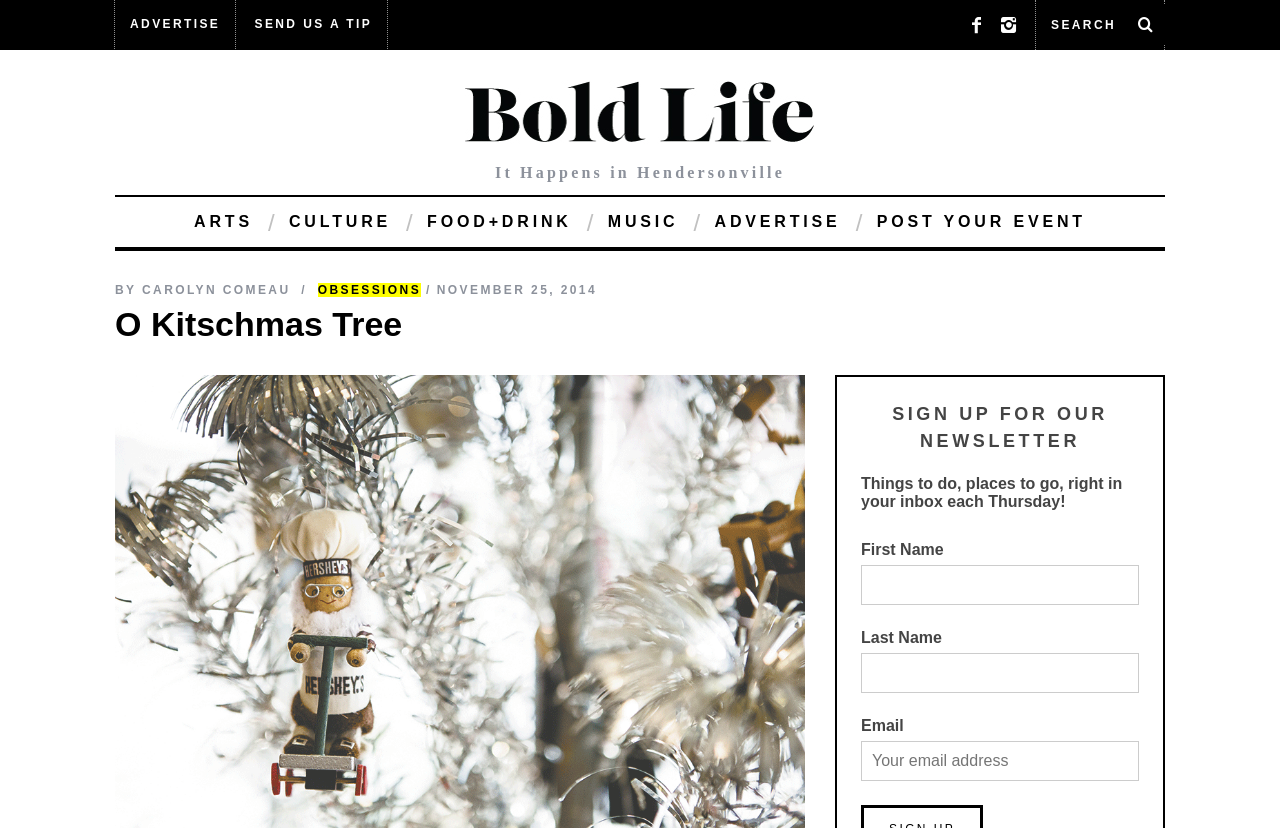What is the date of the article?
Answer the question in a detailed and comprehensive manner.

I found the date of the article by looking at the time section of the webpage, where it displays the date 'NOVEMBER 25, 2014'.